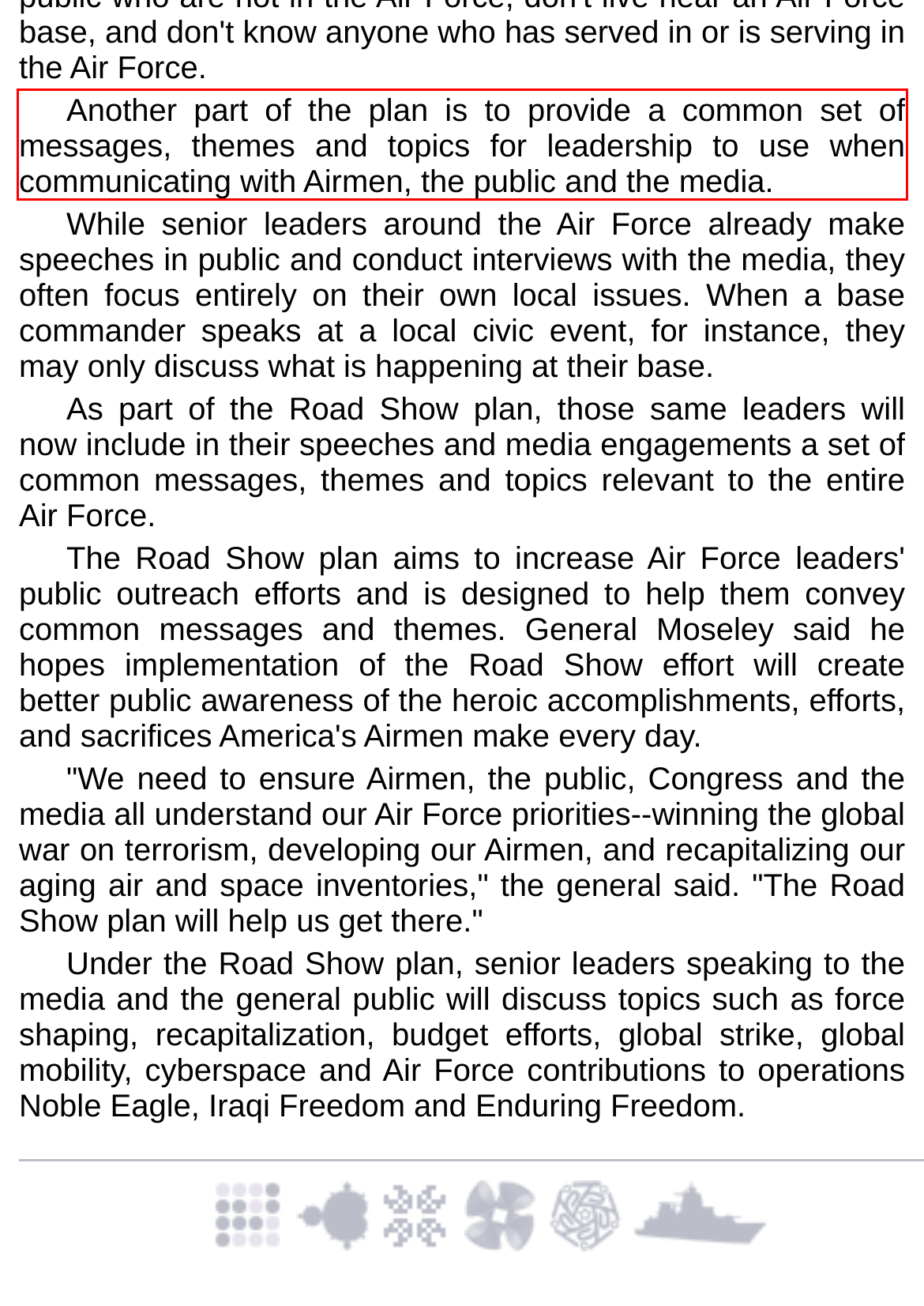You have a screenshot of a webpage, and there is a red bounding box around a UI element. Utilize OCR to extract the text within this red bounding box.

Another part of the plan is to provide a common set of messages, themes and topics for leadership to use when communicating with Airmen, the public and the media.